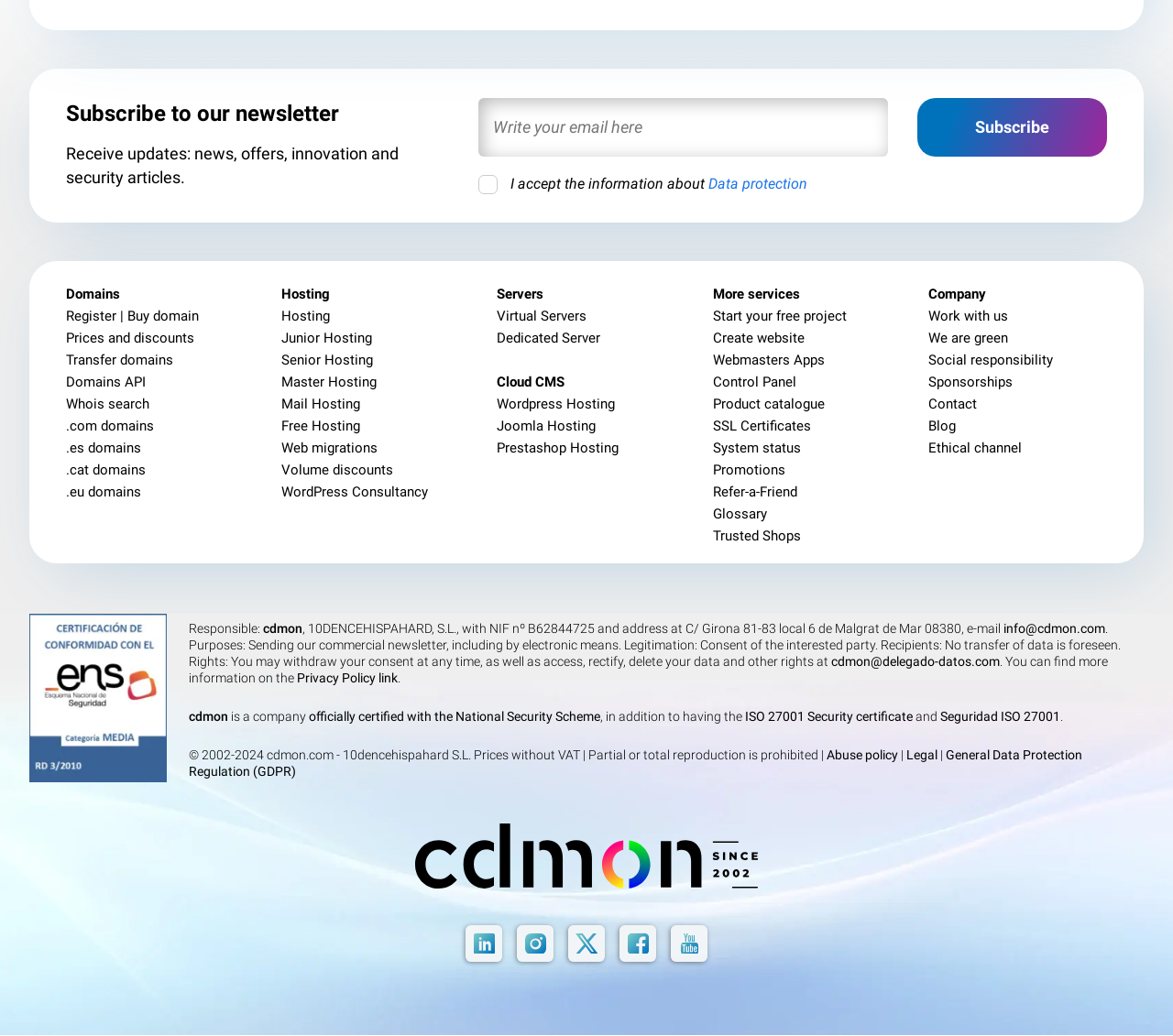Identify the bounding box coordinates of the area you need to click to perform the following instruction: "Register a domain".

[0.056, 0.297, 0.17, 0.313]